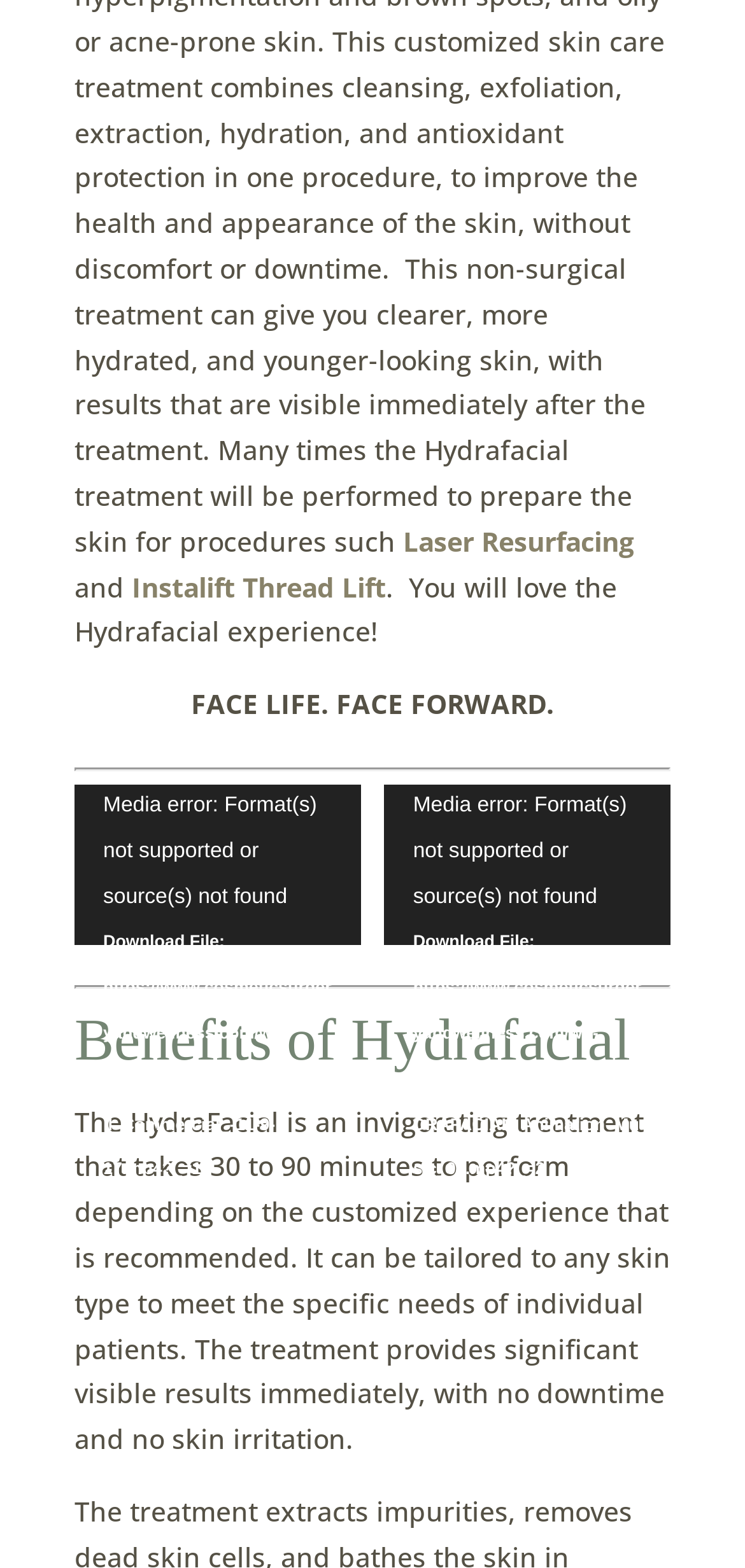Show the bounding box coordinates for the element that needs to be clicked to execute the following instruction: "Play the video". Provide the coordinates in the form of four float numbers between 0 and 1, i.e., [left, top, right, bottom].

[0.141, 0.567, 0.192, 0.591]